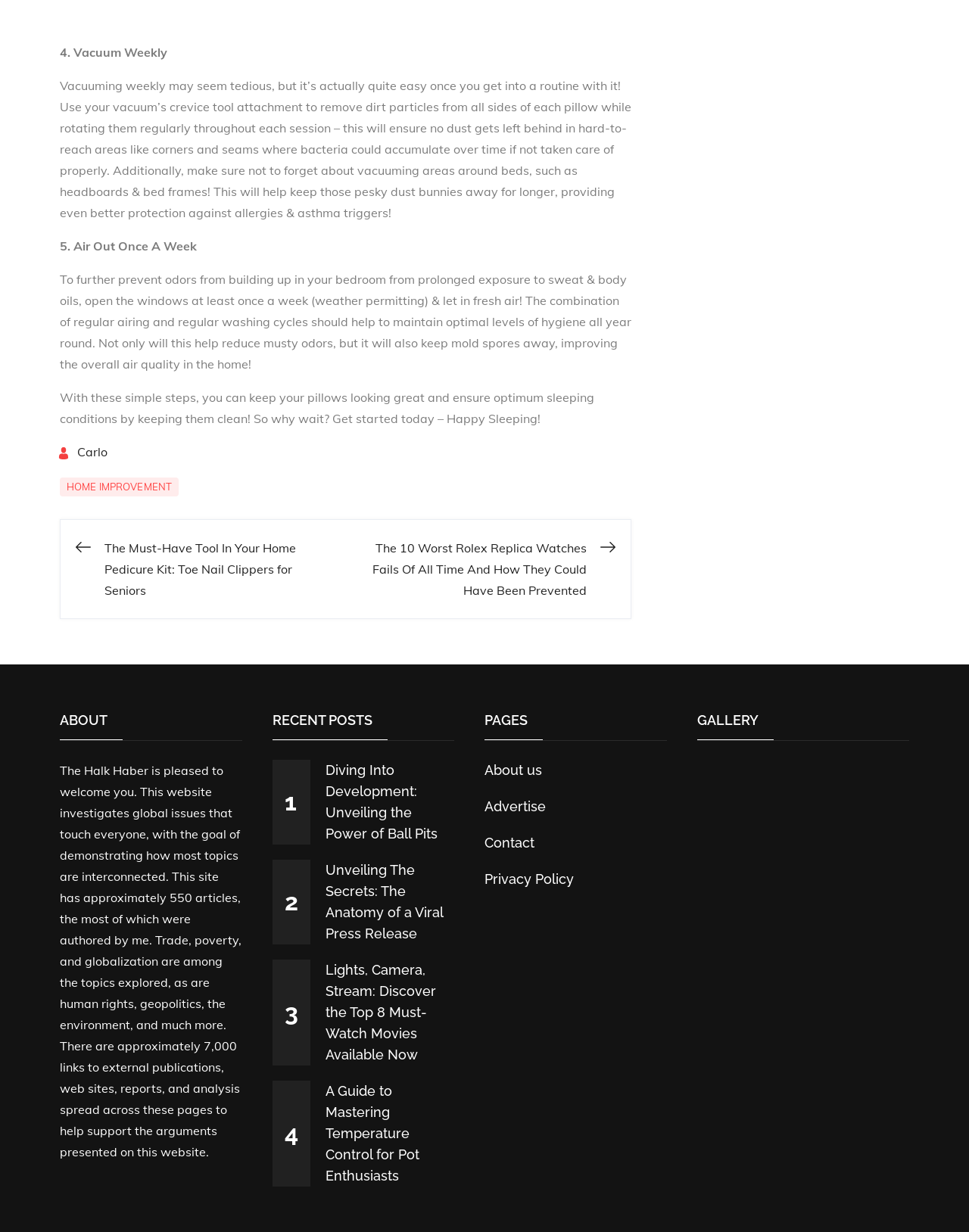Find the bounding box coordinates of the area that needs to be clicked in order to achieve the following instruction: "View the 'RECENT POSTS'". The coordinates should be specified as four float numbers between 0 and 1, i.e., [left, top, right, bottom].

[0.281, 0.576, 0.469, 0.602]